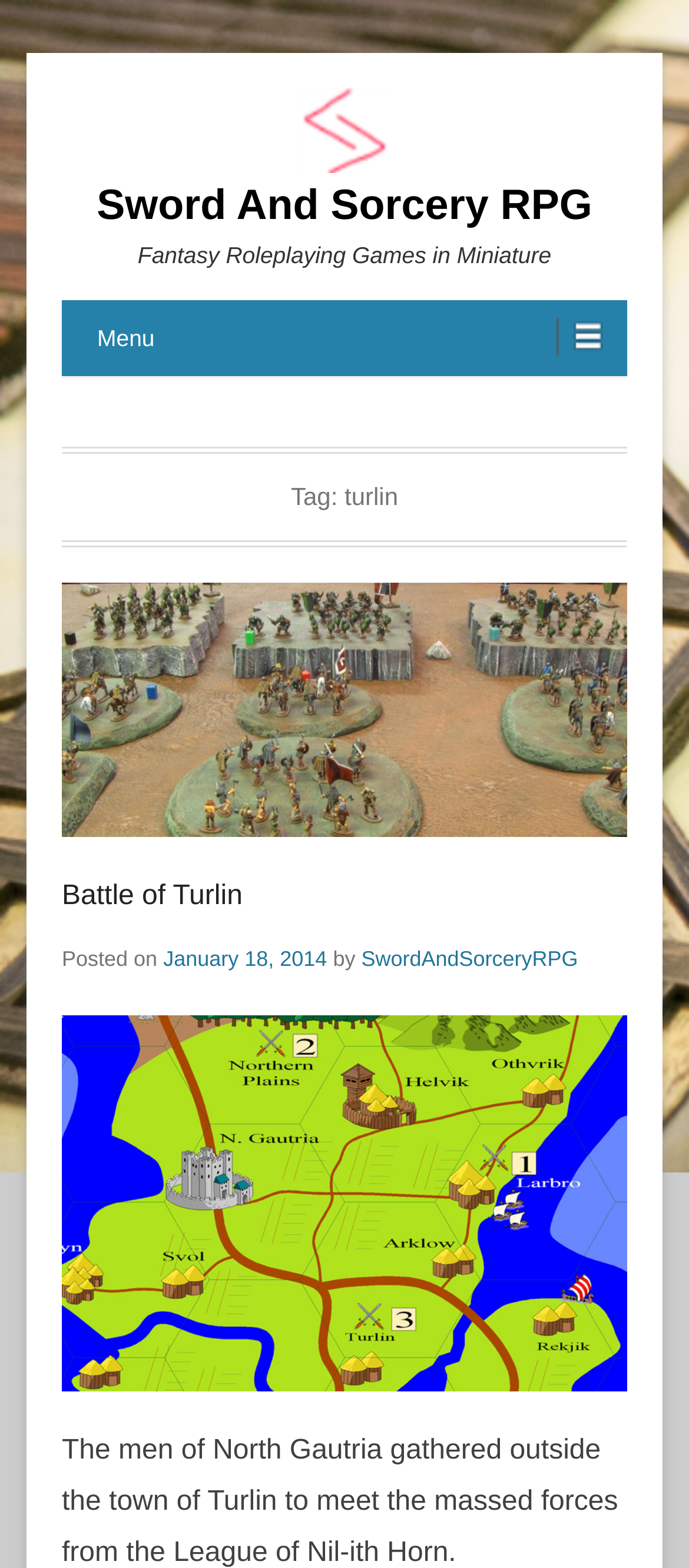Determine the main heading text of the webpage.

Sword And Sorcery RPG